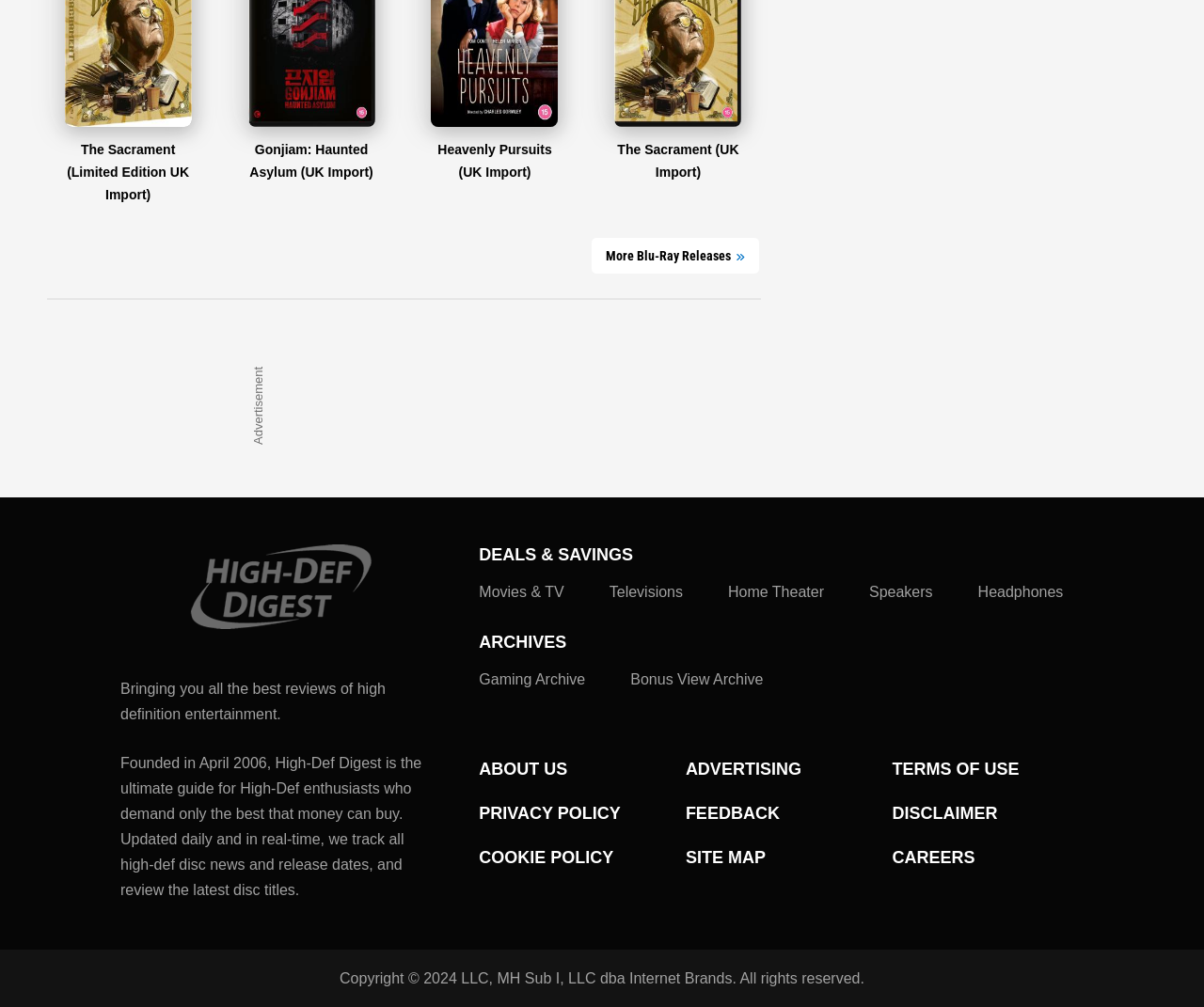Analyze the image and provide a detailed answer to the question: What categories of products are reviewed on this website?

The links on the webpage indicate that the website reviews and provides information on various categories of products, including Movies & TV, Televisions, Home Theater, Speakers, and Headphones.